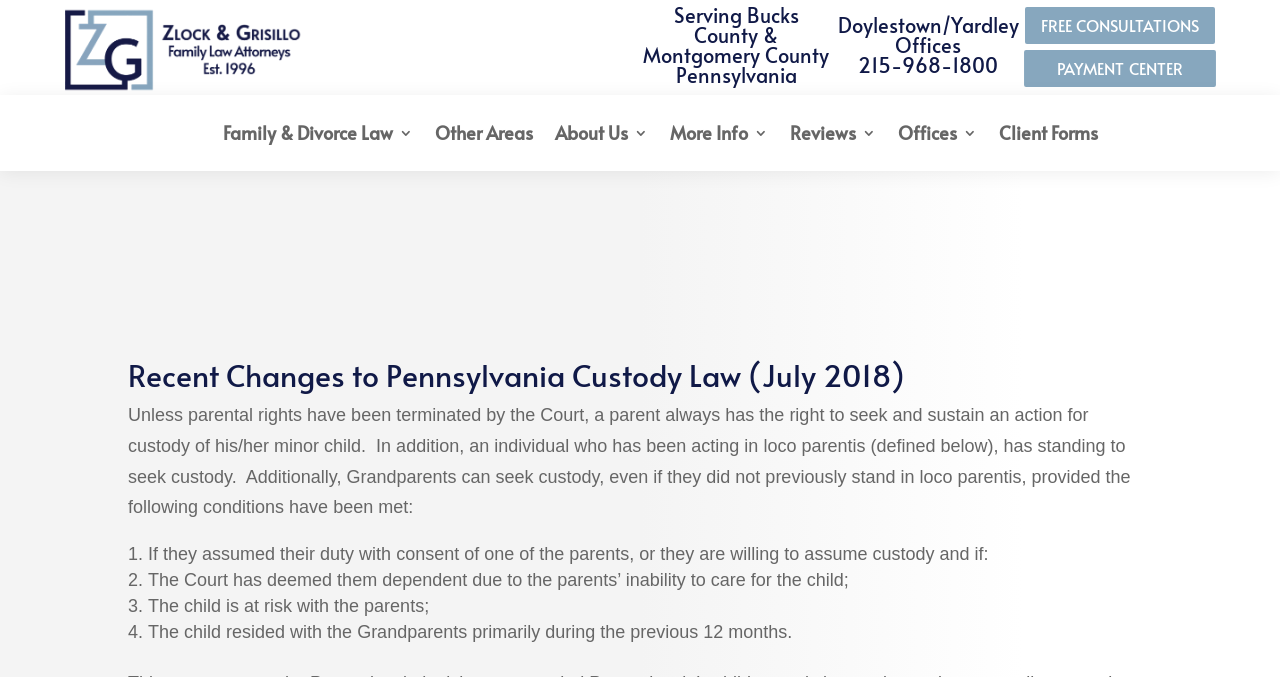Show the bounding box coordinates for the element that needs to be clicked to execute the following instruction: "Learn more about 'Who Can File for Custody in Pennsylvania?'". Provide the coordinates in the form of four float numbers between 0 and 1, i.e., [left, top, right, bottom].

[0.1, 0.344, 0.703, 0.472]